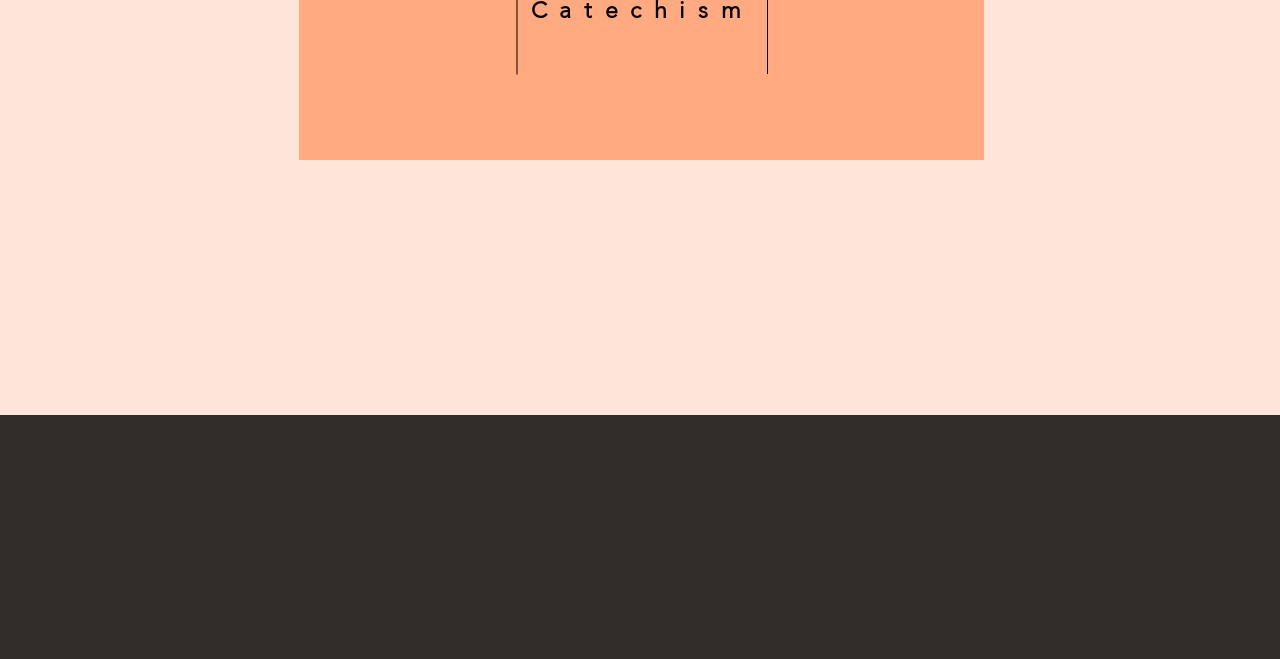Find the UI element described as: "CHRIST OUR SAVIOUR CATH" and predict its bounding box coordinates. Ensure the coordinates are four float numbers between 0 and 1, [left, top, right, bottom].

[0.461, 0.747, 0.594, 0.814]